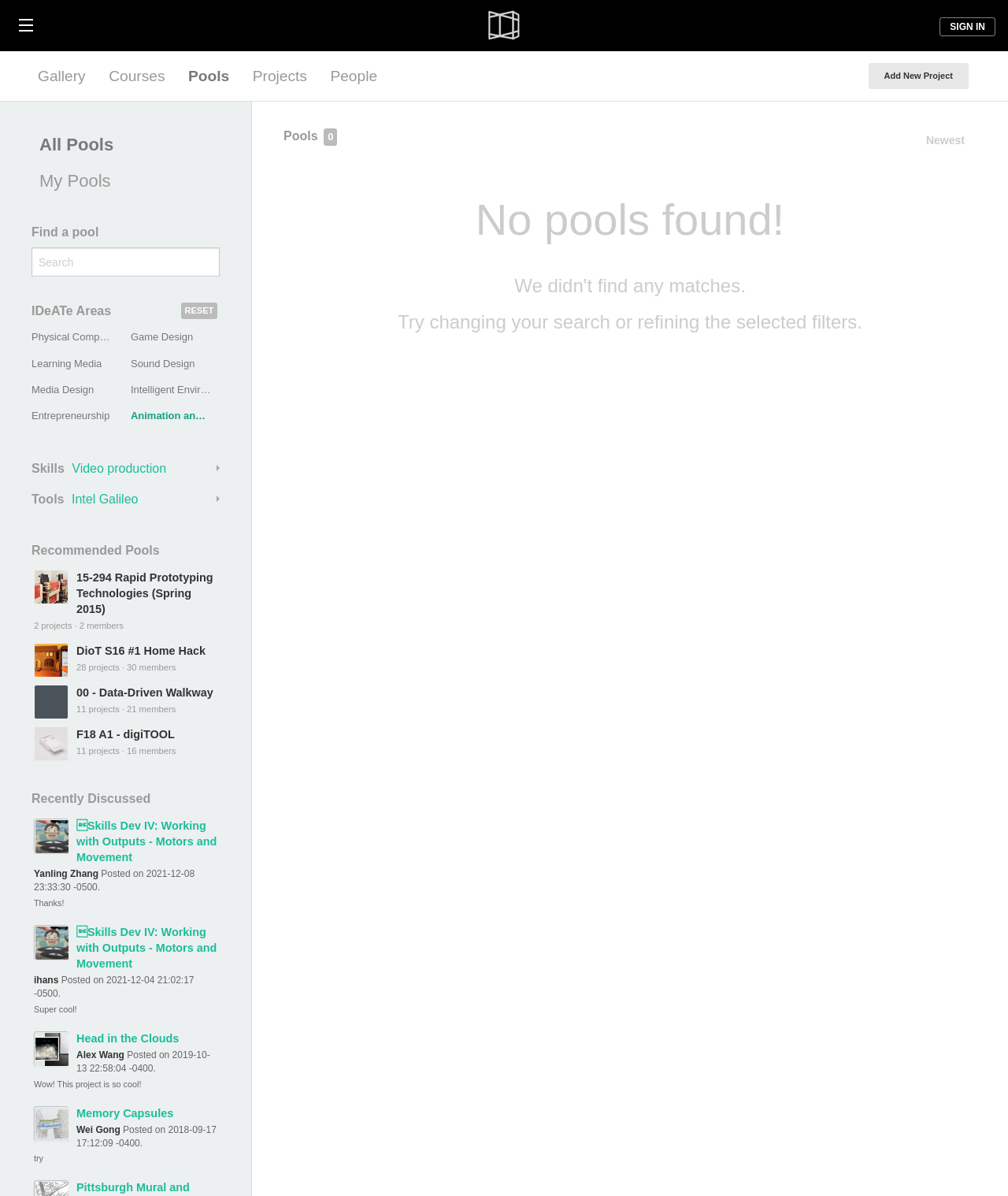How many projects are in the DioT S16 #1 Home Hack pool?
Answer the question with a single word or phrase derived from the image.

28